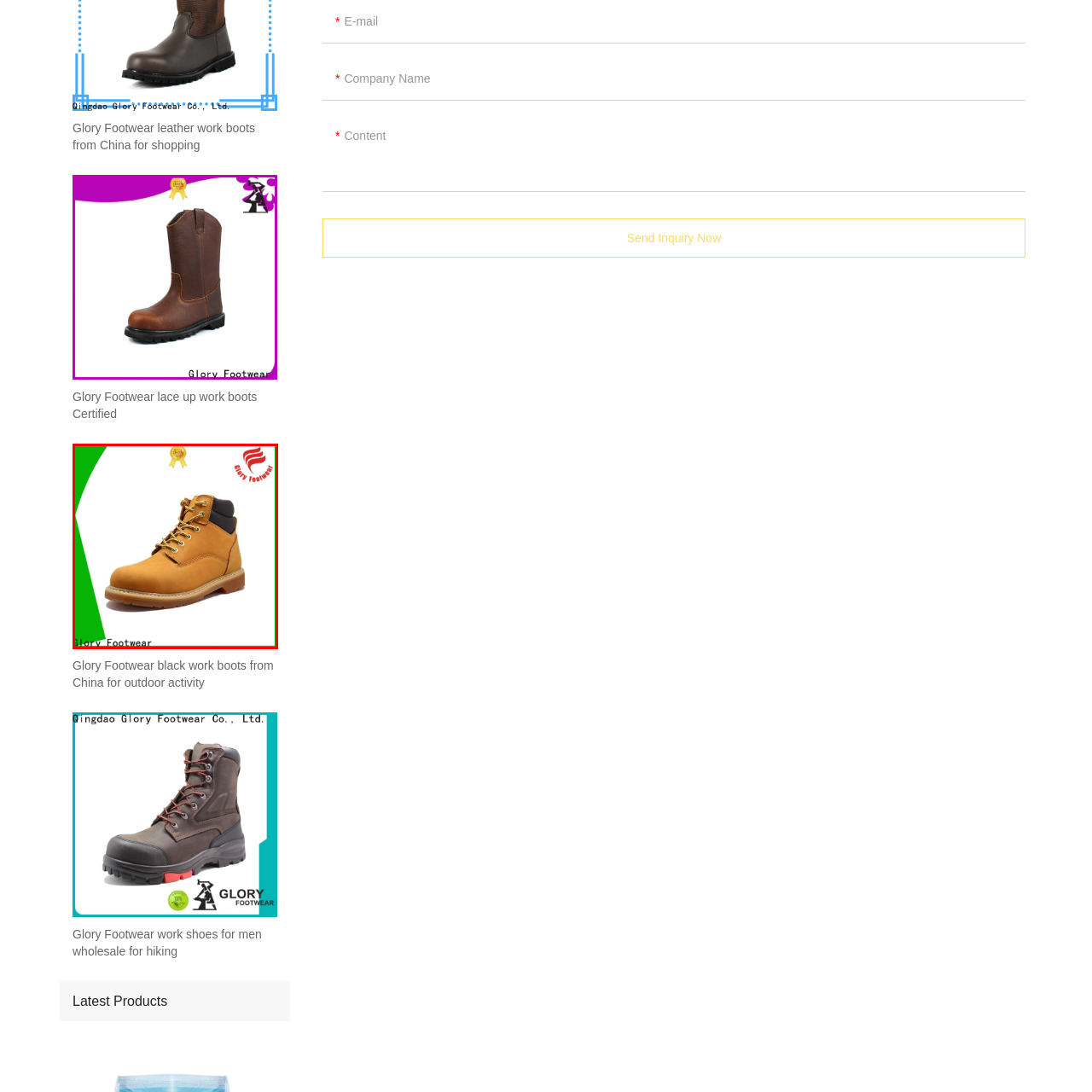Focus on the highlighted area in red, What is the purpose of the black cushioned collar? Answer using a single word or phrase.

Added comfort and support